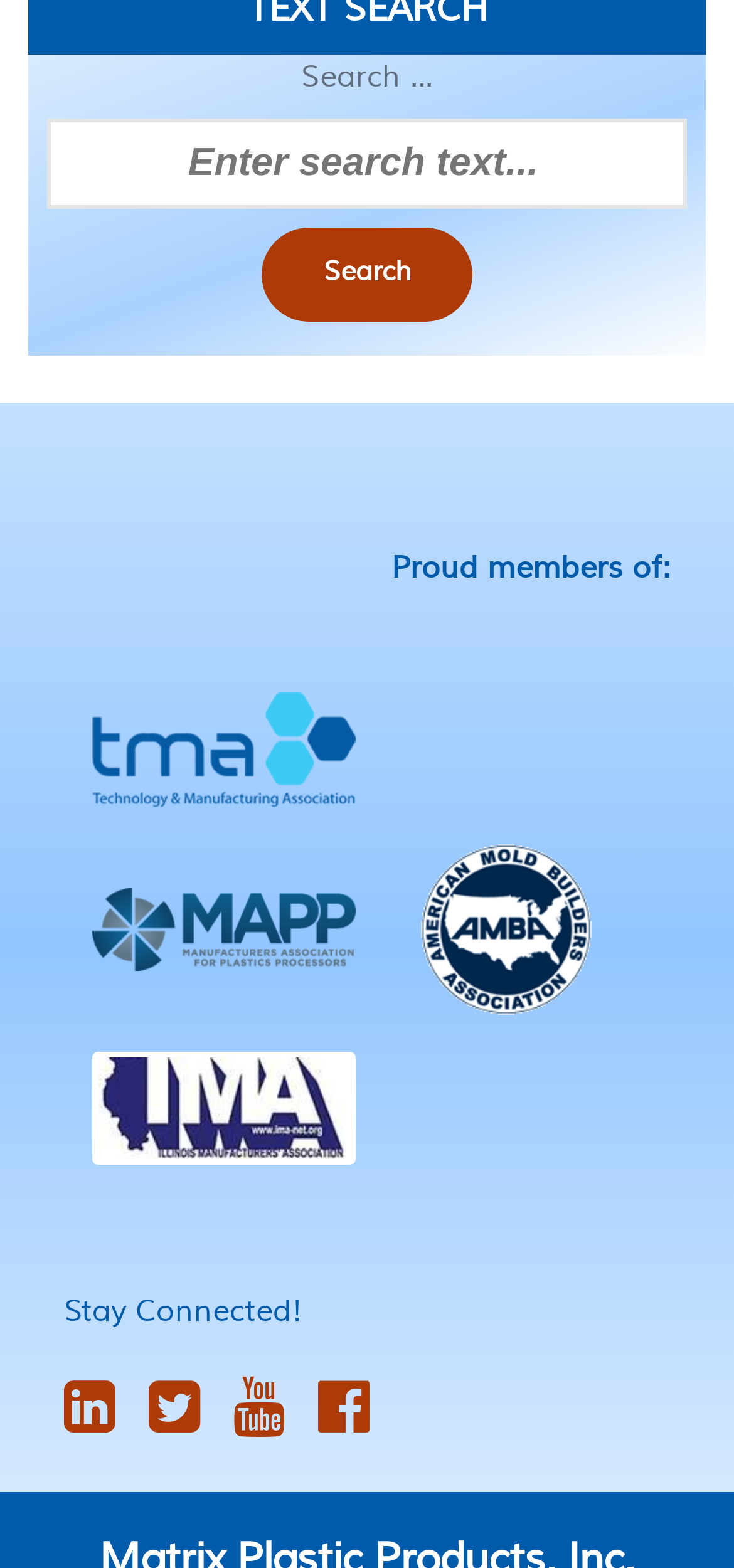Identify the bounding box coordinates for the region to click in order to carry out this instruction: "Click the Search button". Provide the coordinates using four float numbers between 0 and 1, formatted as [left, top, right, bottom].

[0.356, 0.145, 0.644, 0.205]